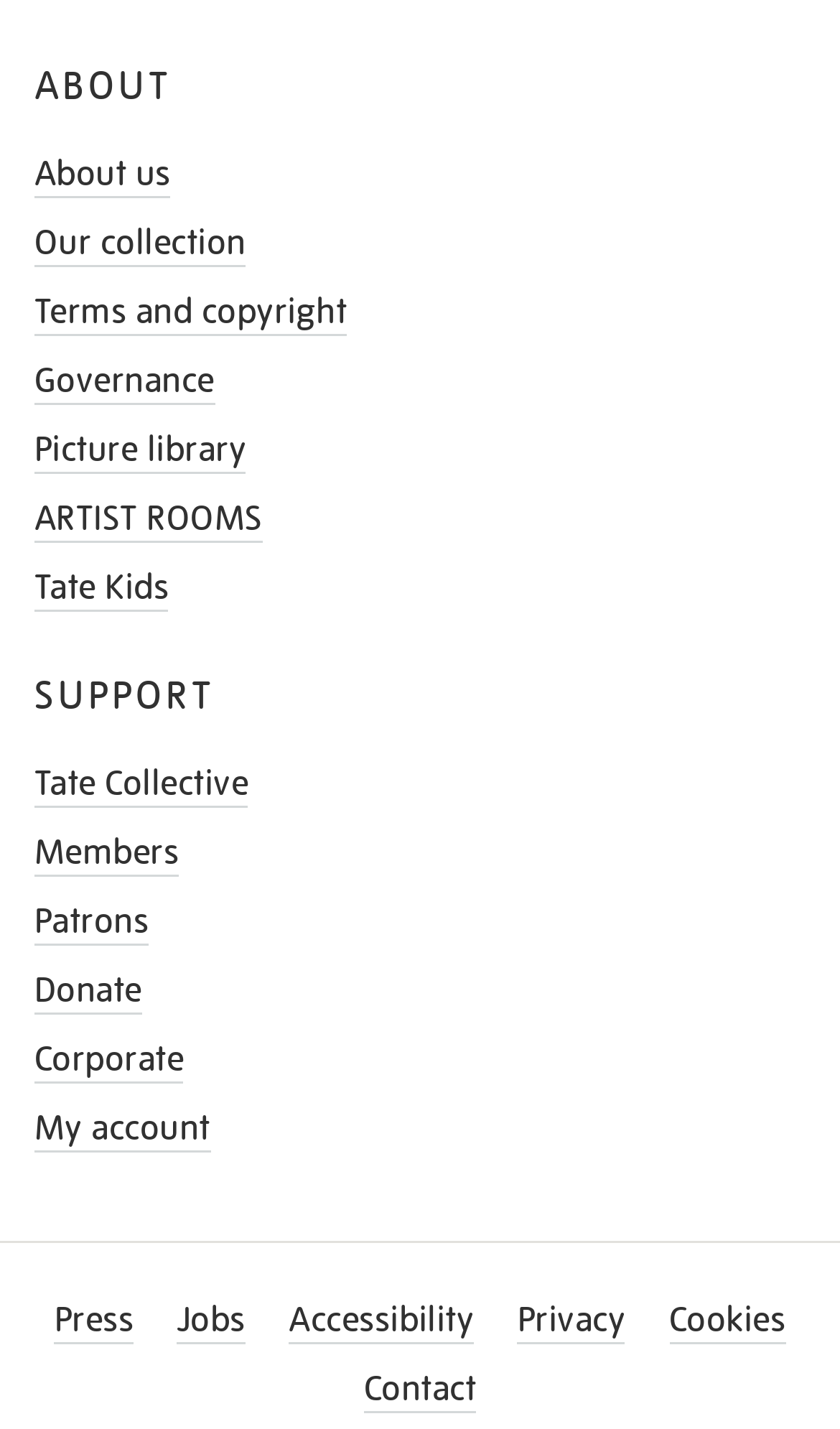Give a concise answer using only one word or phrase for this question:
What is the last link under the 'SUPPORT' heading?

My account